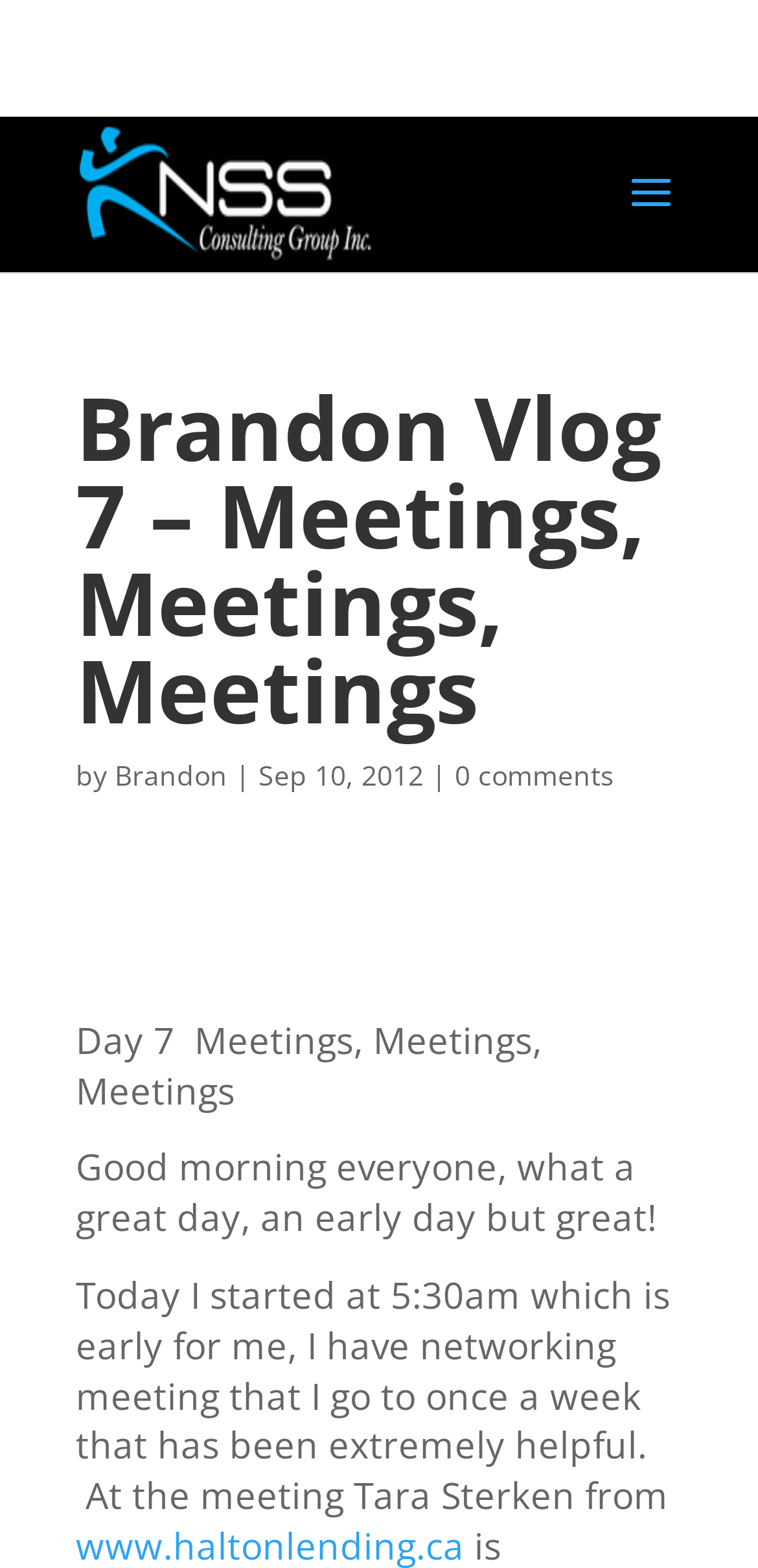What is the date of the vlog?
Kindly answer the question with as much detail as you can.

I found the date by looking at the static text element with the text 'Sep 10, 2012'. This element is located near the author's name and the title of the vlog, suggesting that it is the date of the vlog.